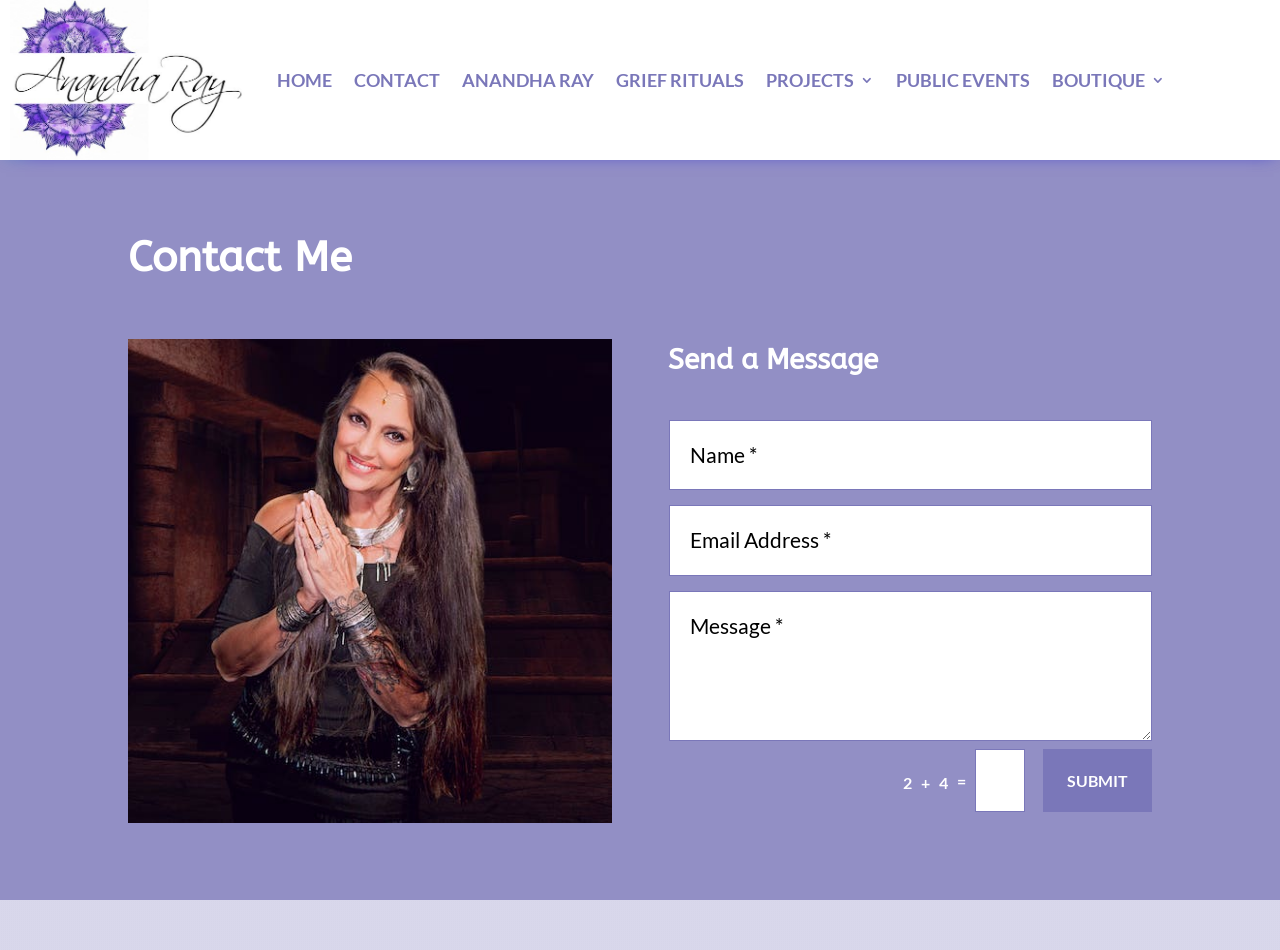Please find the bounding box coordinates for the clickable element needed to perform this instruction: "send a message".

[0.522, 0.357, 0.9, 0.412]